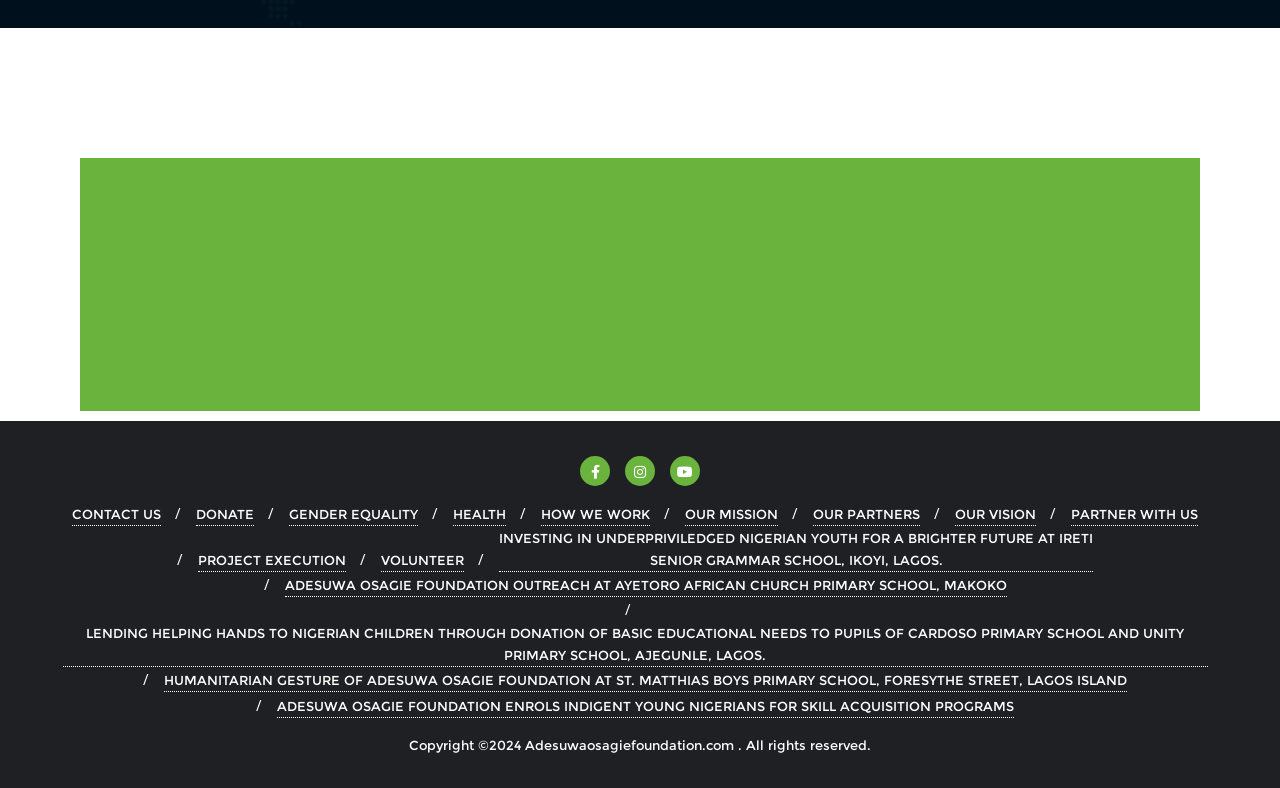Specify the bounding box coordinates of the region I need to click to perform the following instruction: "Click the link to learn more about INVESTING IN UNDERPRIVILEDGED NIGERIAN YOUTH". The coordinates must be four float numbers in the range of 0 to 1, i.e., [left, top, right, bottom].

[0.39, 0.668, 0.854, 0.725]